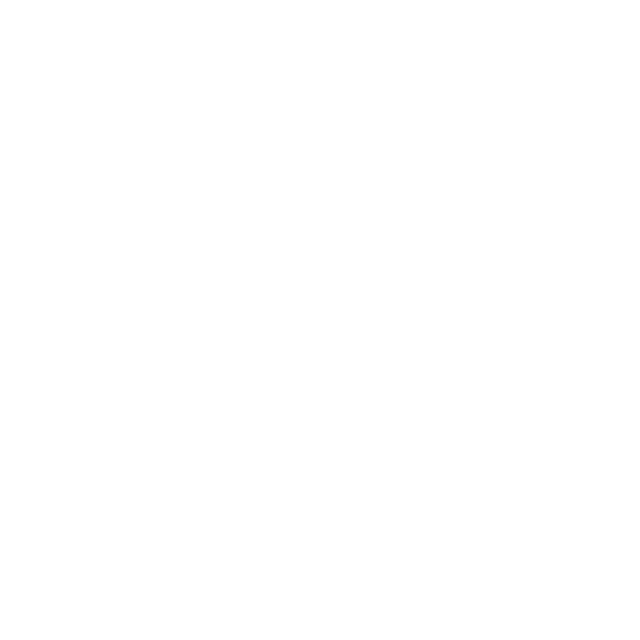Give a meticulous account of what the image depicts.

The image features a stunning headshot of a woman, capturing her elegance and poise. Her face is illuminated beautifully, displaying a warm and inviting expression. Alongside her, there is essential contact information and her name presented clearly below the image, emphasizing professionalism. This headshot is part of a gallery that showcases personal branding, making it ideal for resumes or comp cards in a creative or professional context. The composition showcases her features prominently, making it a compelling visual representation for networking or job applications.